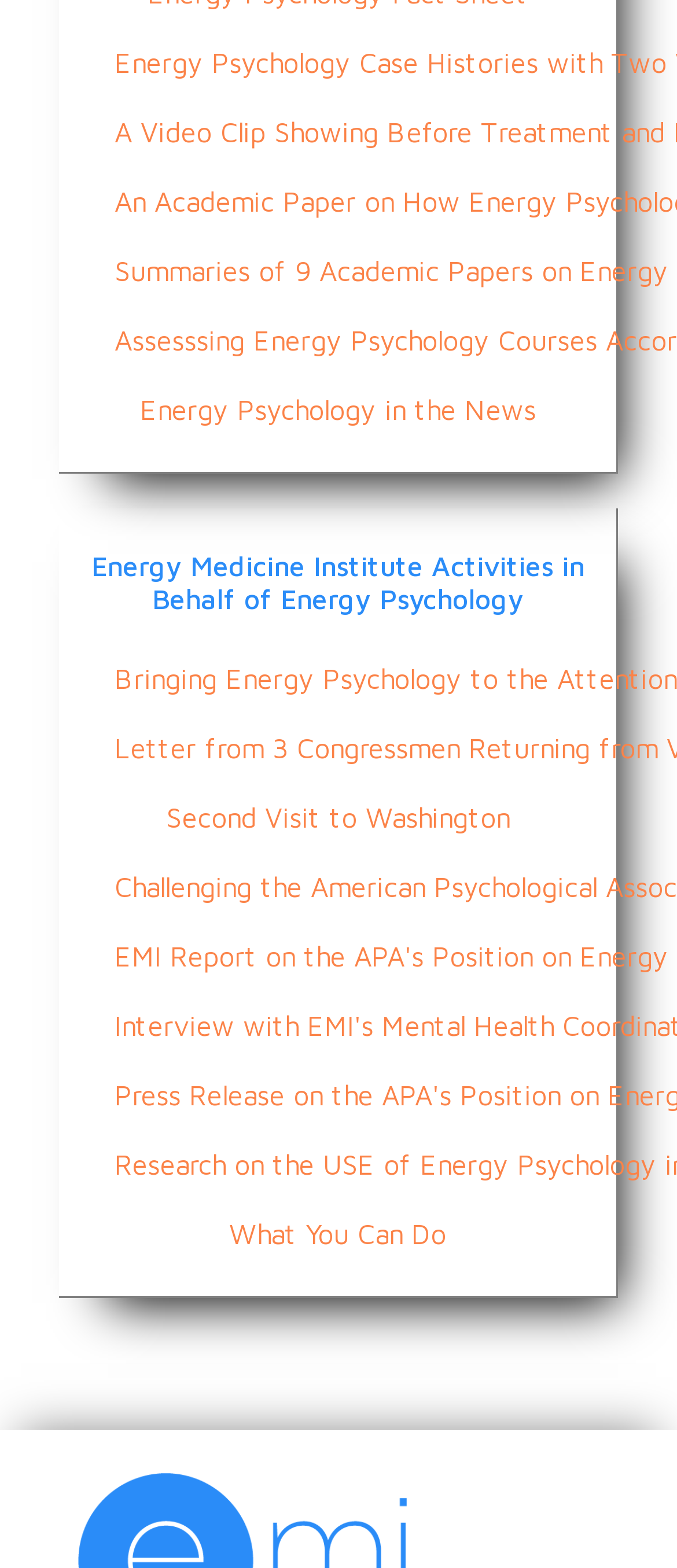Identify the coordinates of the bounding box for the element that must be clicked to accomplish the instruction: "Learn about bringing energy psychology to the attention of Congress".

[0.128, 0.411, 0.869, 0.455]